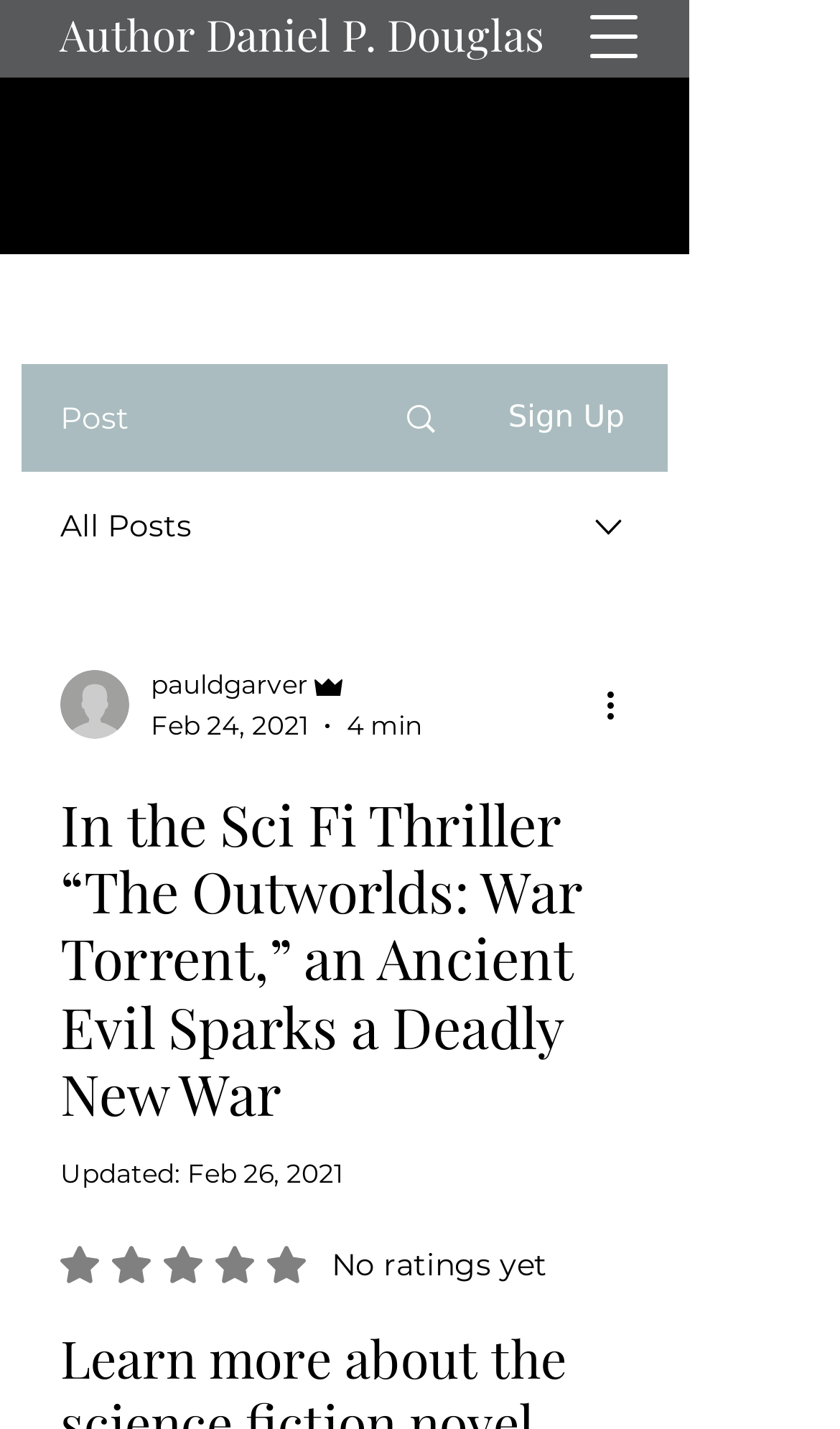Create a detailed summary of the webpage's content and design.

The webpage appears to be a blog post or article page. At the top, there is a link to the author, Daniel P. Douglas, positioned near the left edge of the page. Below the author link, there is a static text "Post" and a link with an image, which is likely a social media or sharing button. To the right of this link, there is a "Sign Up" button.

Further down, there is a static text "All Posts" on the left, and an image on the right. Below these elements, there is a combobox with a dropdown menu, which contains a writer's picture, several user profiles, a date "Feb 24, 2021", a time "4 min", and a "More actions" button with an image.

The main content of the page is a heading that reads "In the Sci Fi Thriller “The Outworlds: War Torrent,” an Ancient Evil Sparks a Deadly New War", which spans across the page. Below the heading, there is an "Updated" label with a date "Feb 26, 2021". At the bottom of the page, there is a button that indicates the post has no ratings yet, with an option to rate it.

Overall, the page has a simple layout with a focus on the main article content, accompanied by some navigation and social media elements.